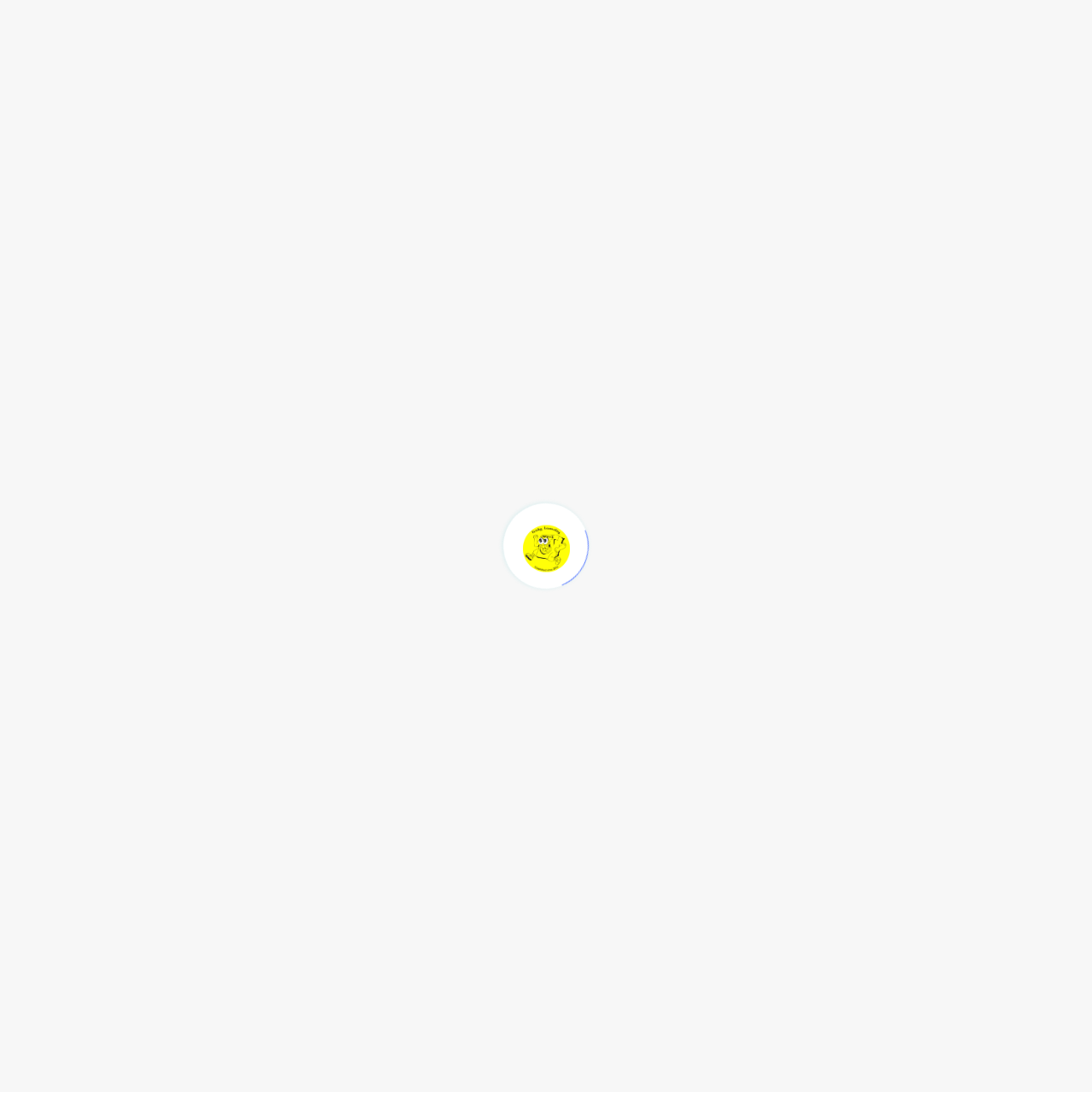Provide the bounding box coordinates for the area that should be clicked to complete the instruction: "Click the Contact link".

[0.534, 0.0, 0.614, 0.07]